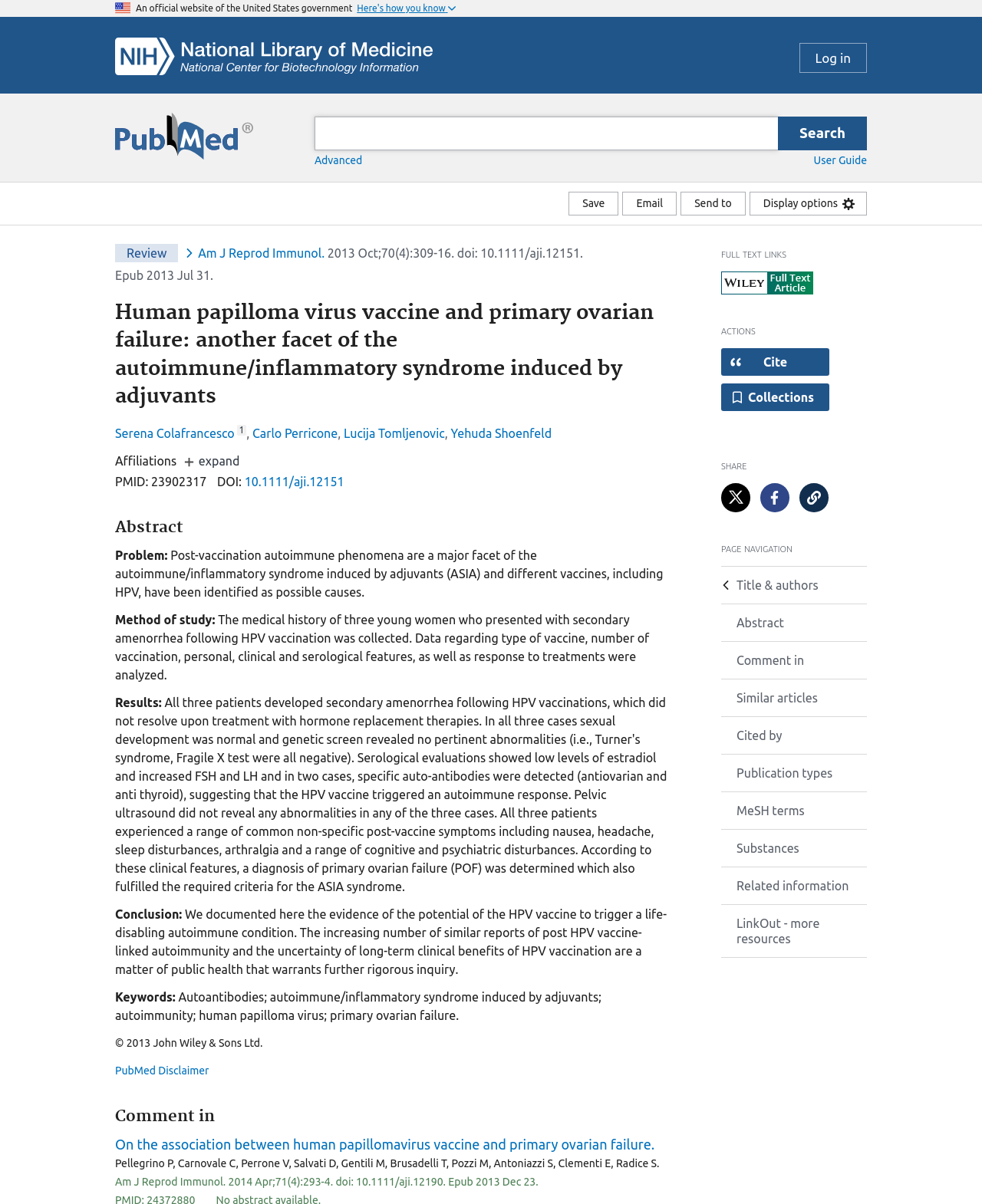Identify and provide the title of the webpage.

Human papilloma virus vaccine and primary ovarian failure: another facet of the autoimmune/inflammatory syndrome induced by adjuvants